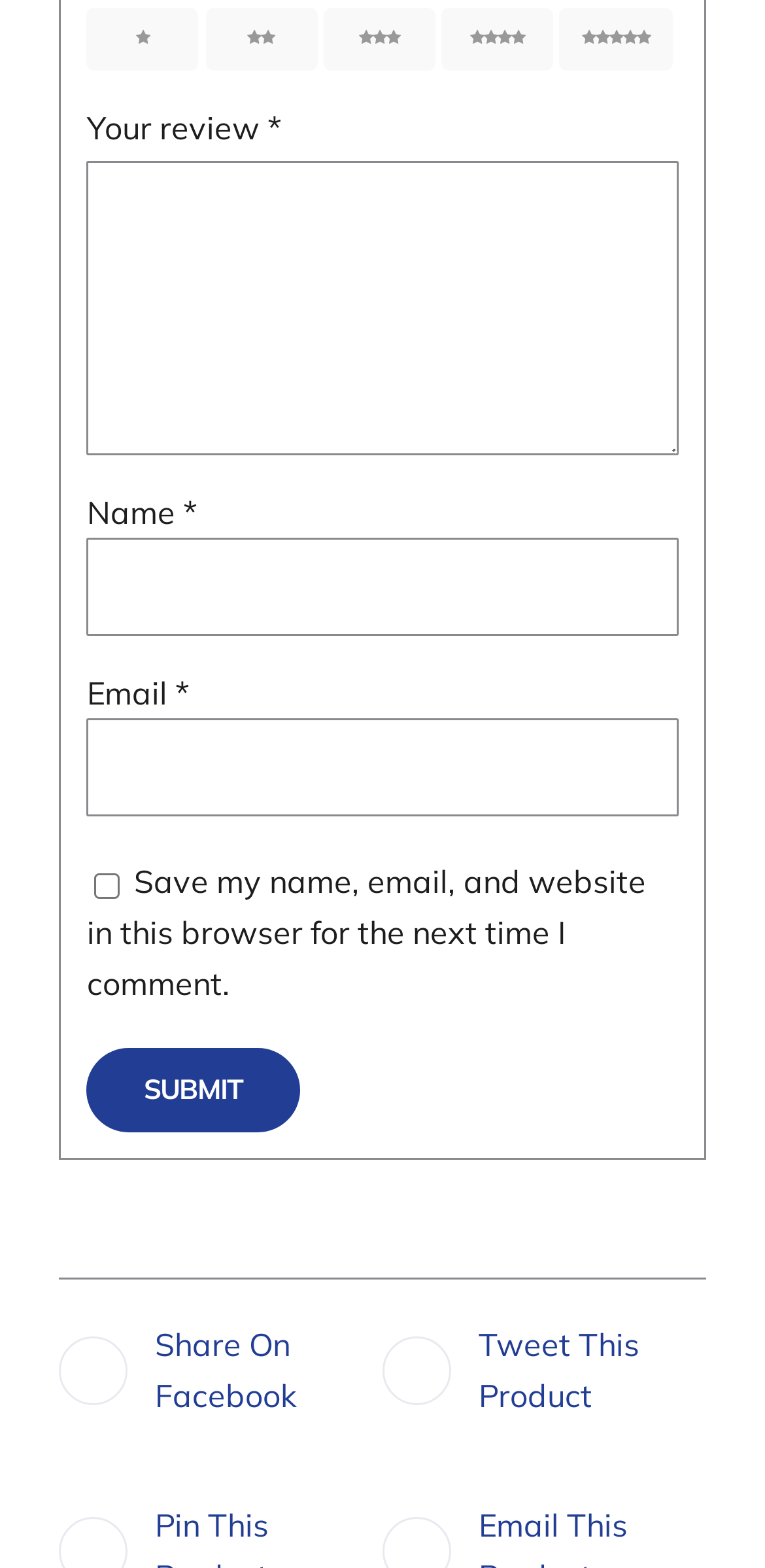What is the function of the checkbox?
Please give a detailed and elaborate answer to the question.

The checkbox has a label 'Save my name, email, and website in this browser for the next time I comment', which implies that checking this box will save the user's information for future comments.